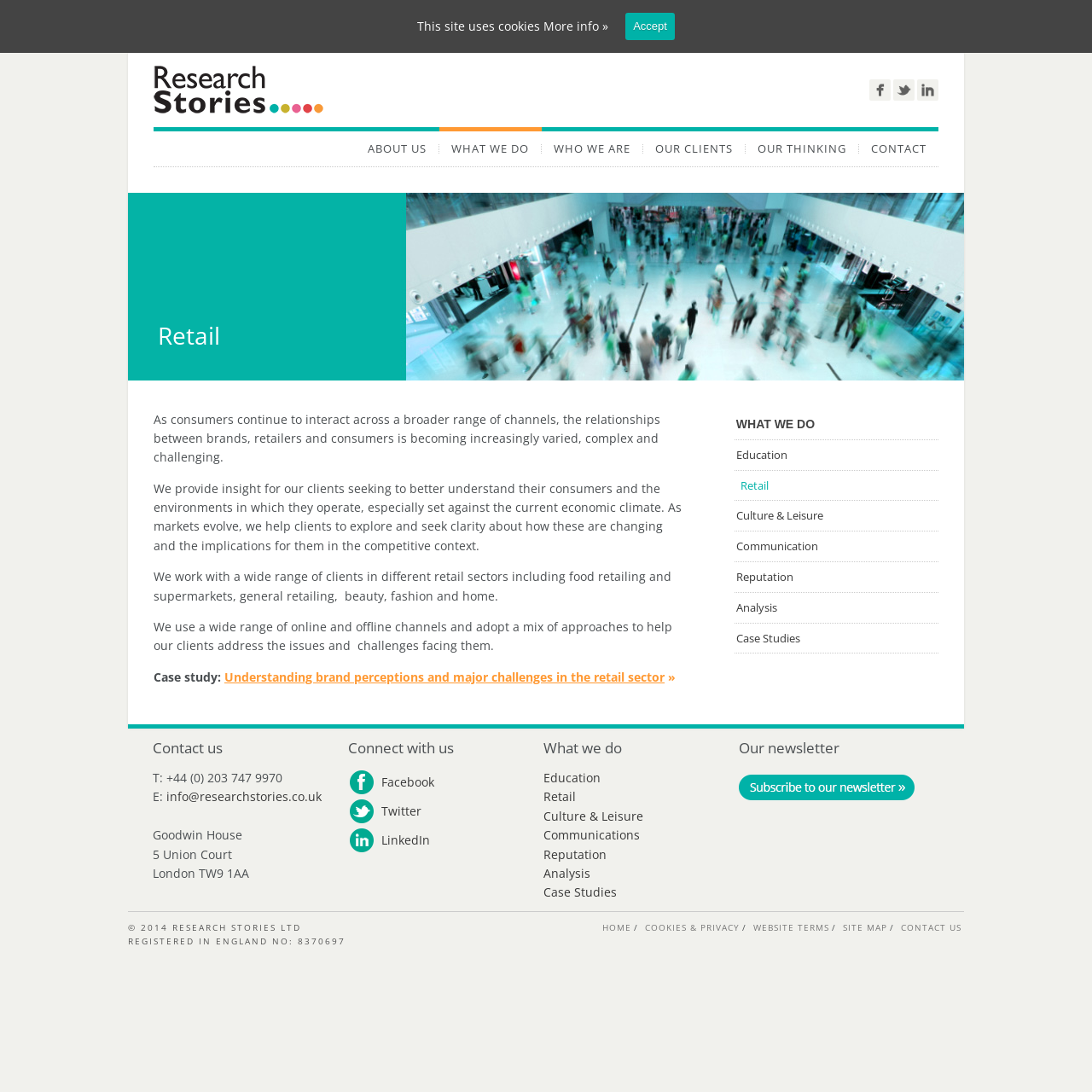Using the element description provided, determine the bounding box coordinates in the format (top-left x, top-left y, bottom-right x, bottom-right y). Ensure that all values are floating point numbers between 0 and 1. Element description: Website terms

[0.69, 0.844, 0.759, 0.855]